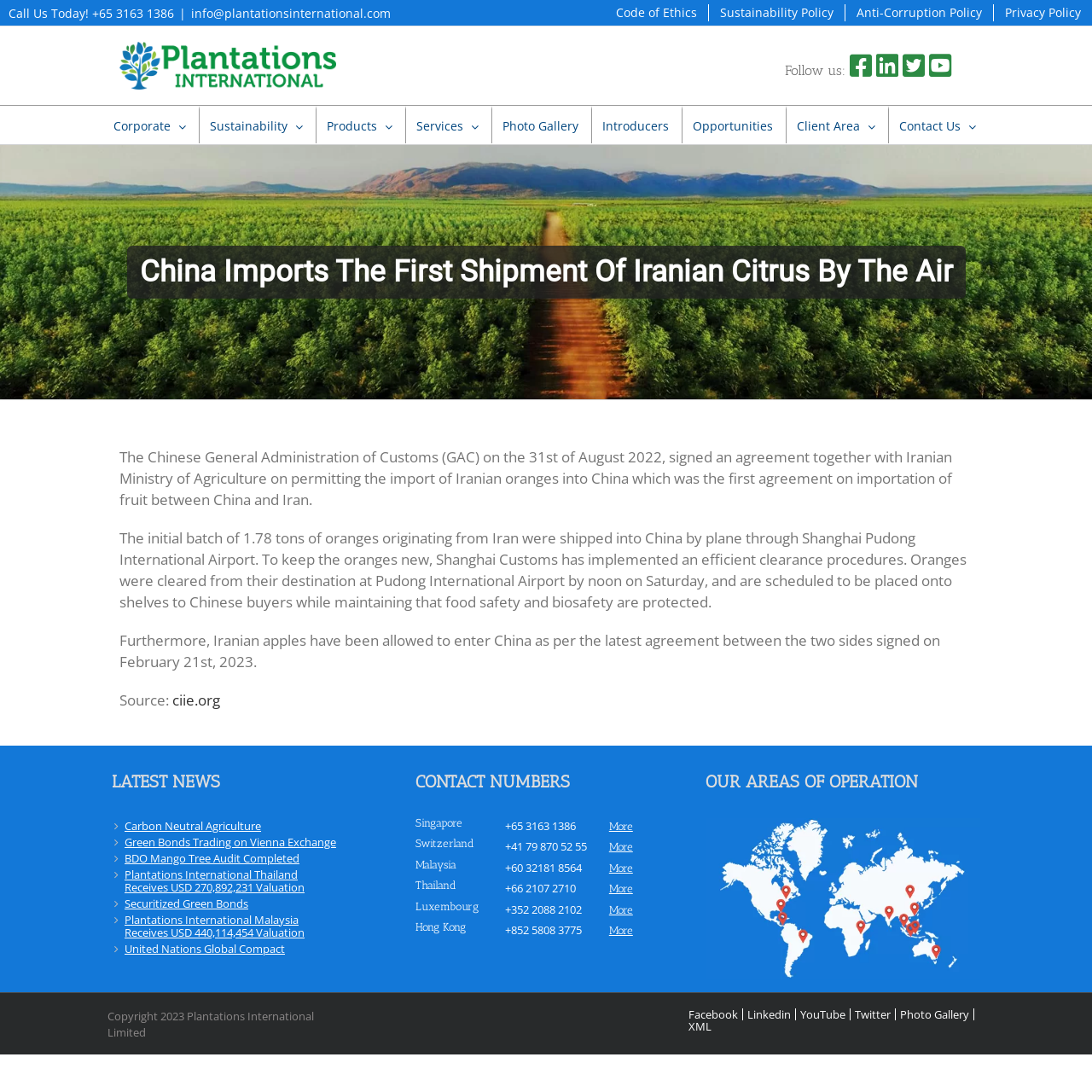Answer the following query concisely with a single word or phrase:
How many tons of oranges were shipped into China?

1.78 tons